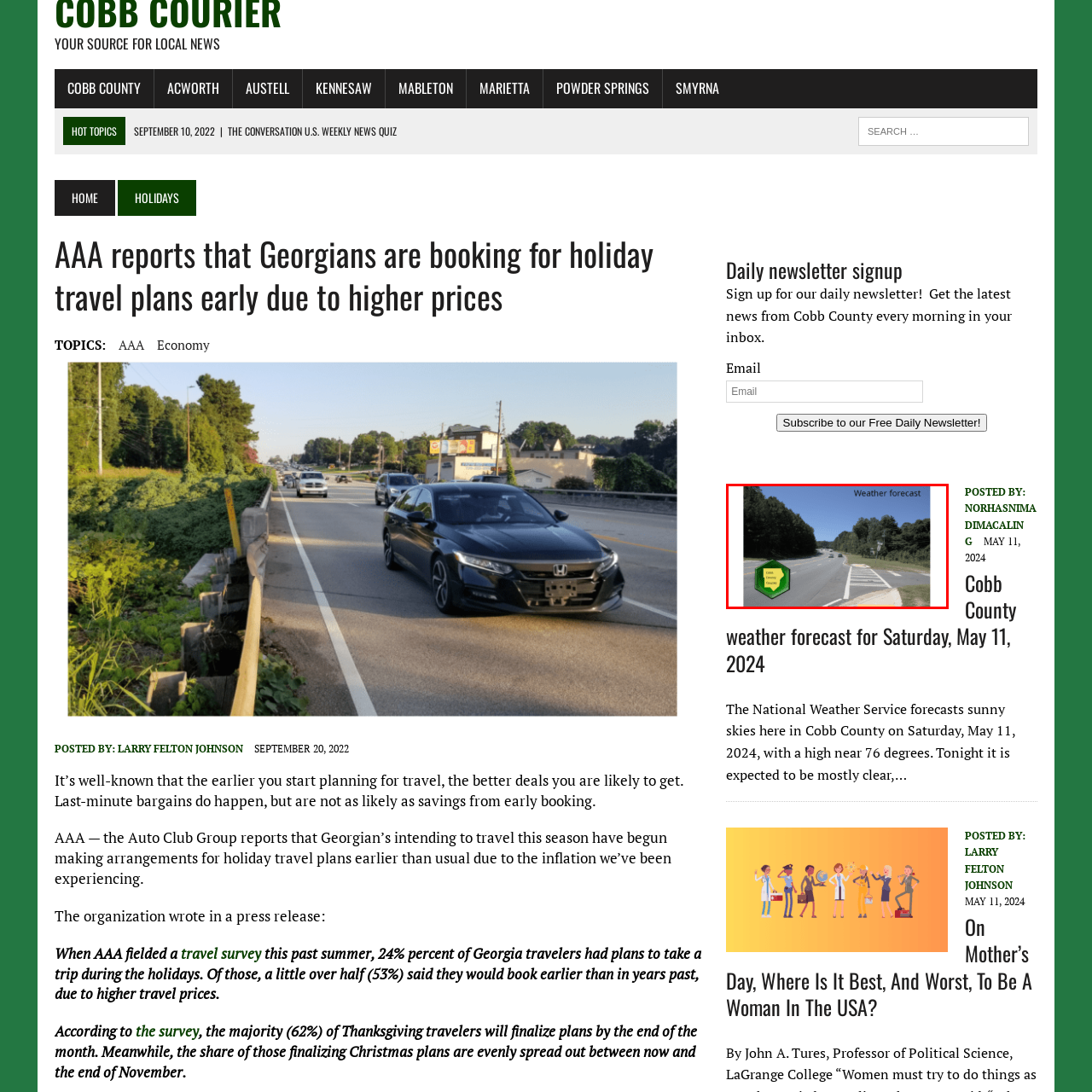What is the shape of the logo in the lower left corner?
Inspect the image within the red bounding box and answer the question in detail.

The caption describes the logo in the lower left corner as having a green hexagonal shape, which reads 'Cobb County Courier', suggesting that this image is part of a news publication's weather report for Cobb County.